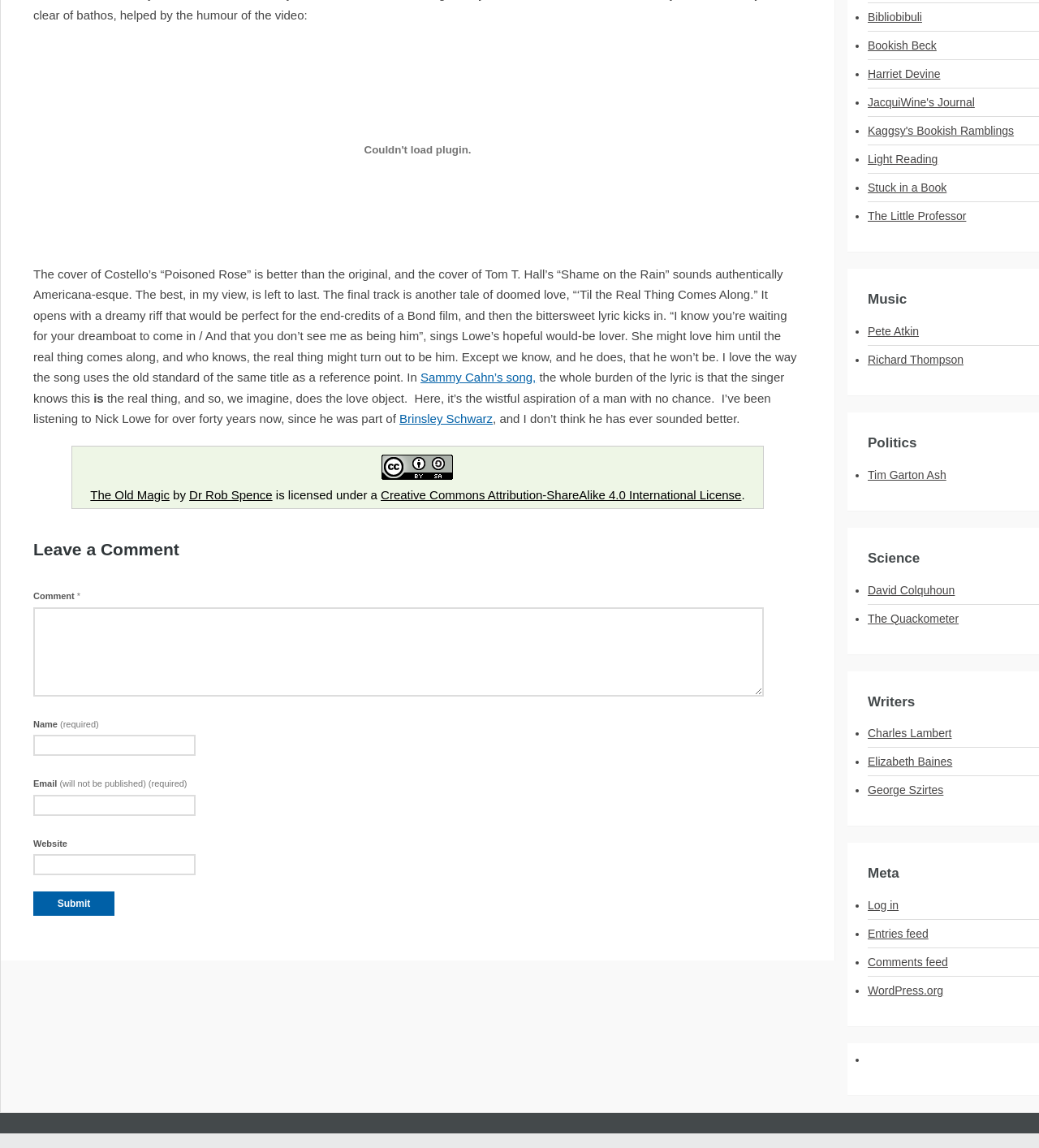What is the purpose of the textbox labeled 'Comment *'?
Provide a thorough and detailed answer to the question.

The textbox labeled 'Comment *' is required and is likely used to leave a comment on the article, as it is located below the 'Leave a Comment' heading.